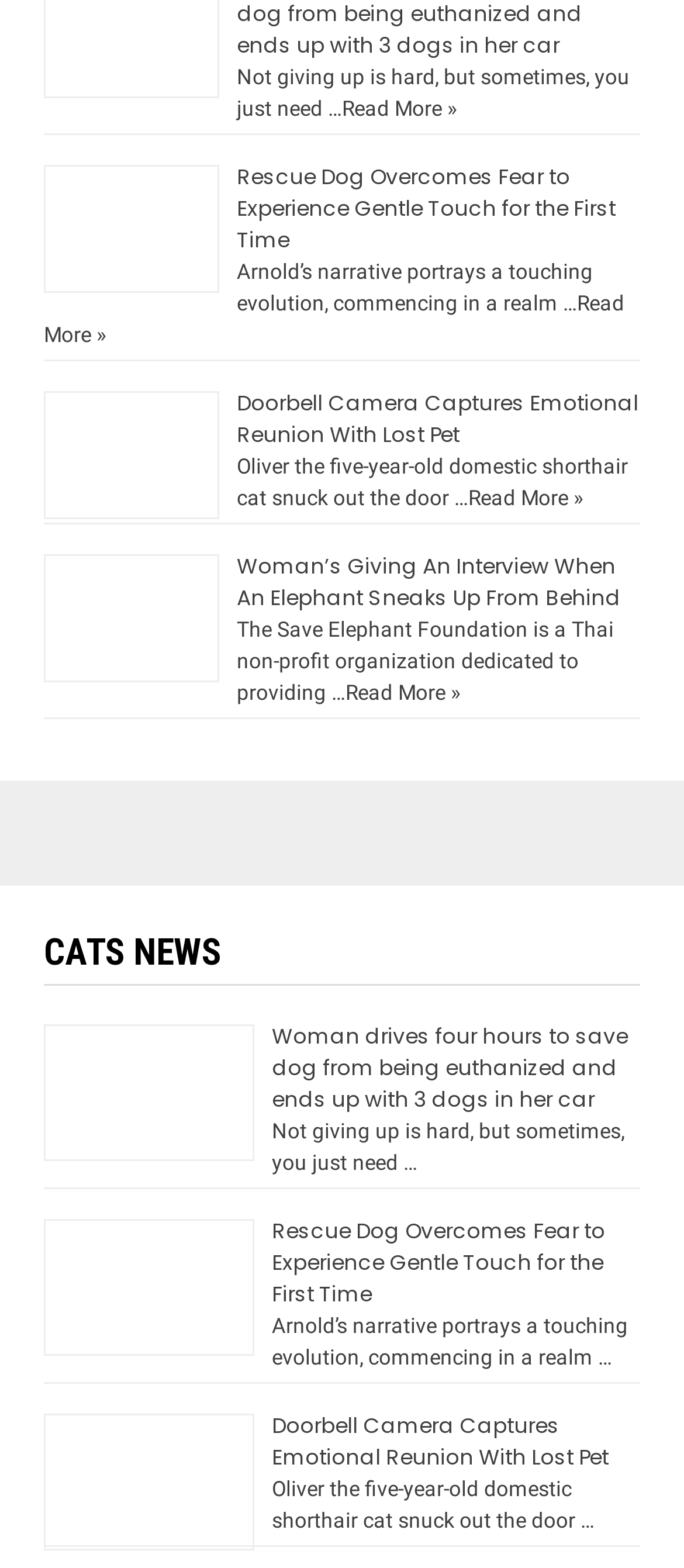Could you find the bounding box coordinates of the clickable area to complete this instruction: "View the image of Doorbell Camera Captures Emotional Reunion With Lost Pet"?

[0.064, 0.25, 0.321, 0.331]